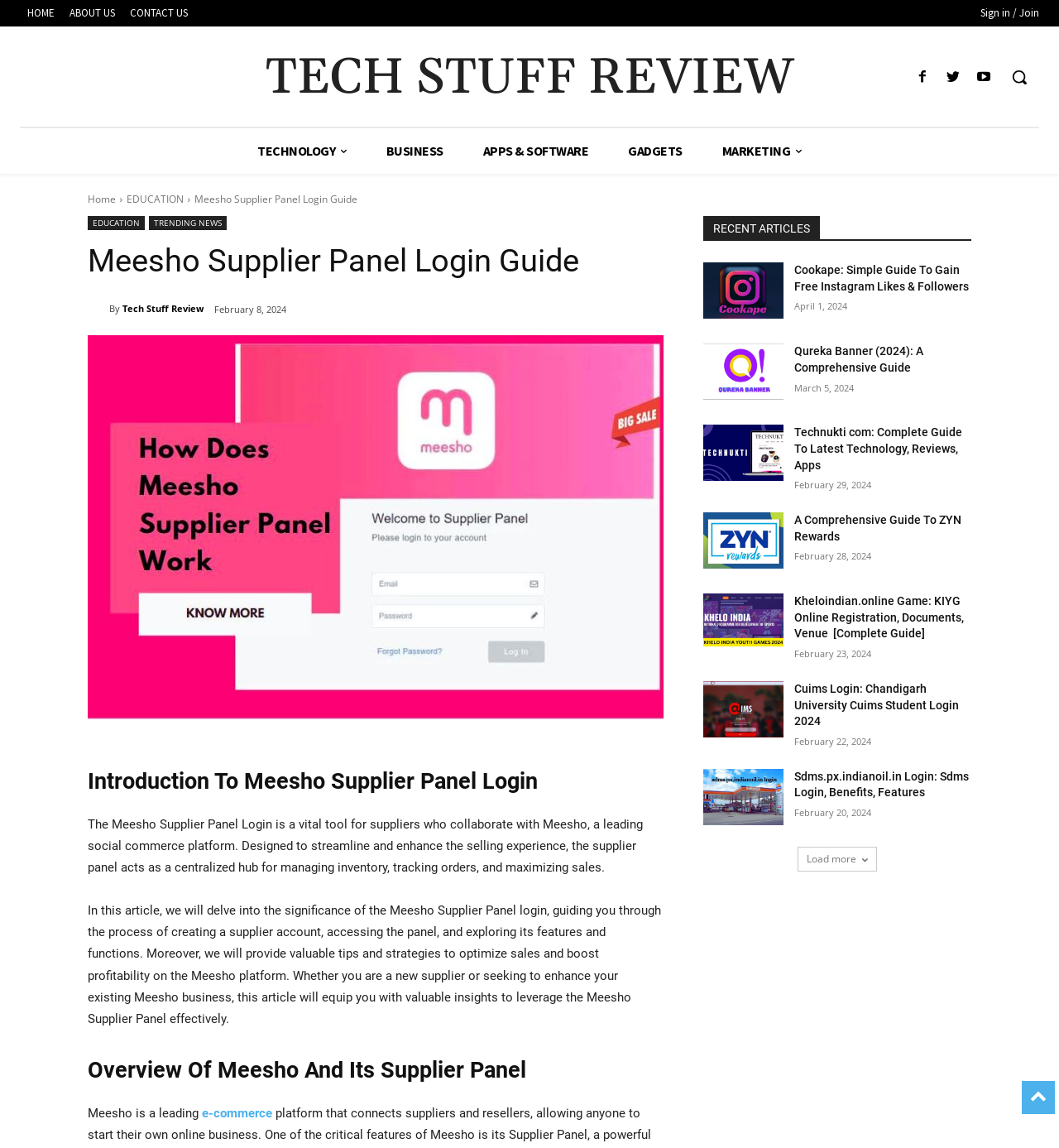Kindly provide the bounding box coordinates of the section you need to click on to fulfill the given instruction: "Read the article 'Meesho Supplier Panel Login Guide'".

[0.083, 0.292, 0.627, 0.626]